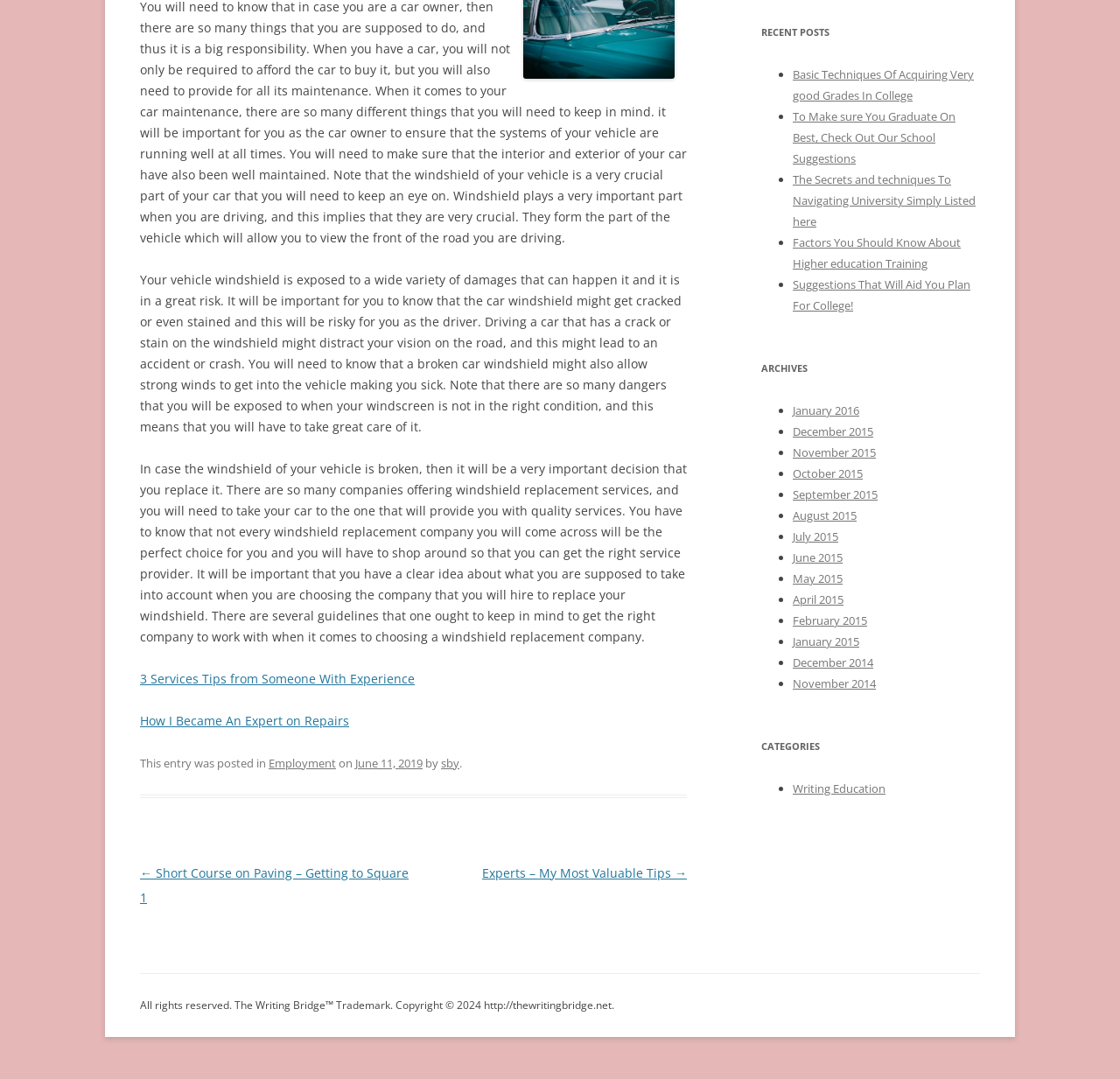Please find the bounding box for the UI component described as follows: "Employment".

[0.24, 0.7, 0.3, 0.714]